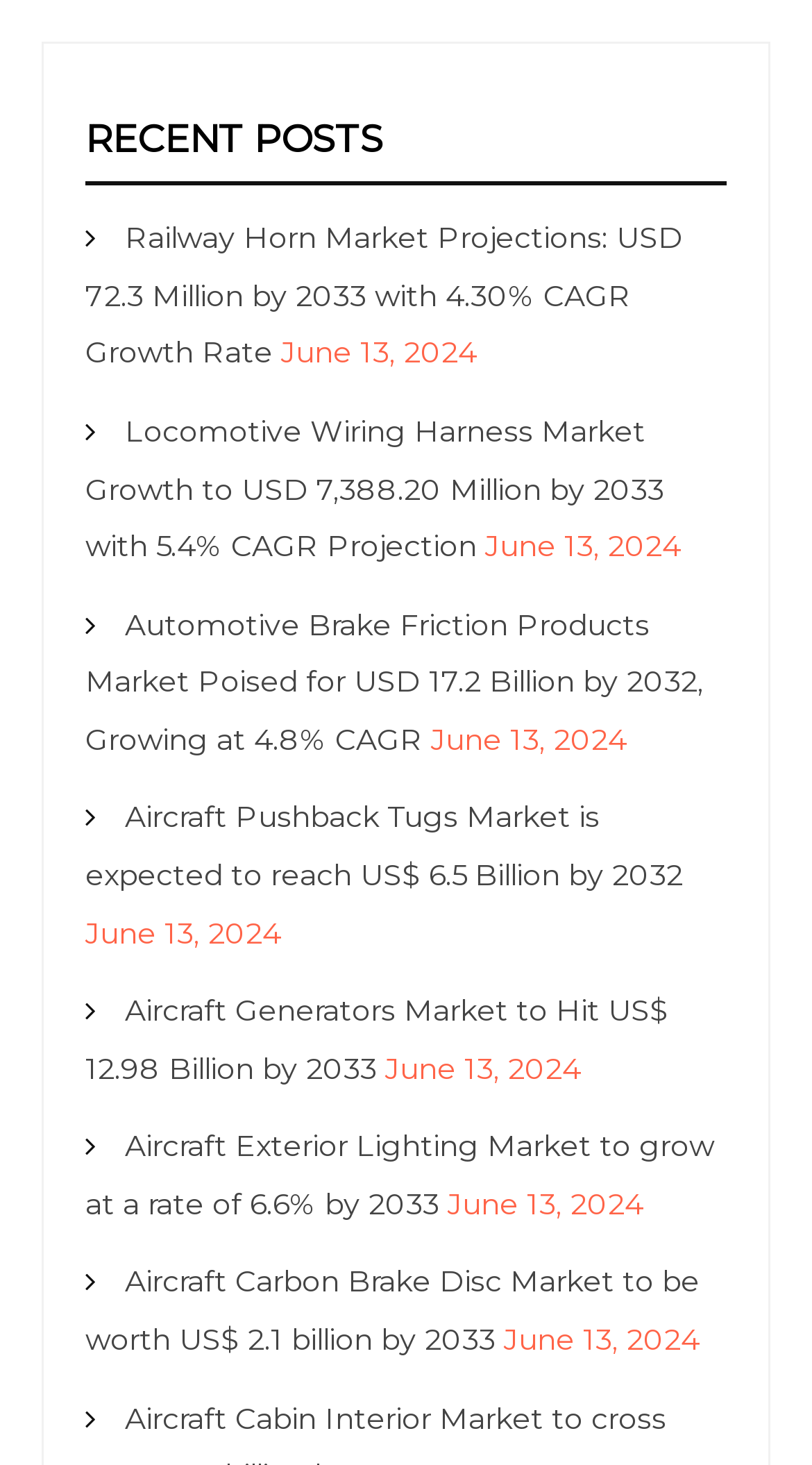Please give a concise answer to this question using a single word or phrase: 
How many posts are listed on this page?

6